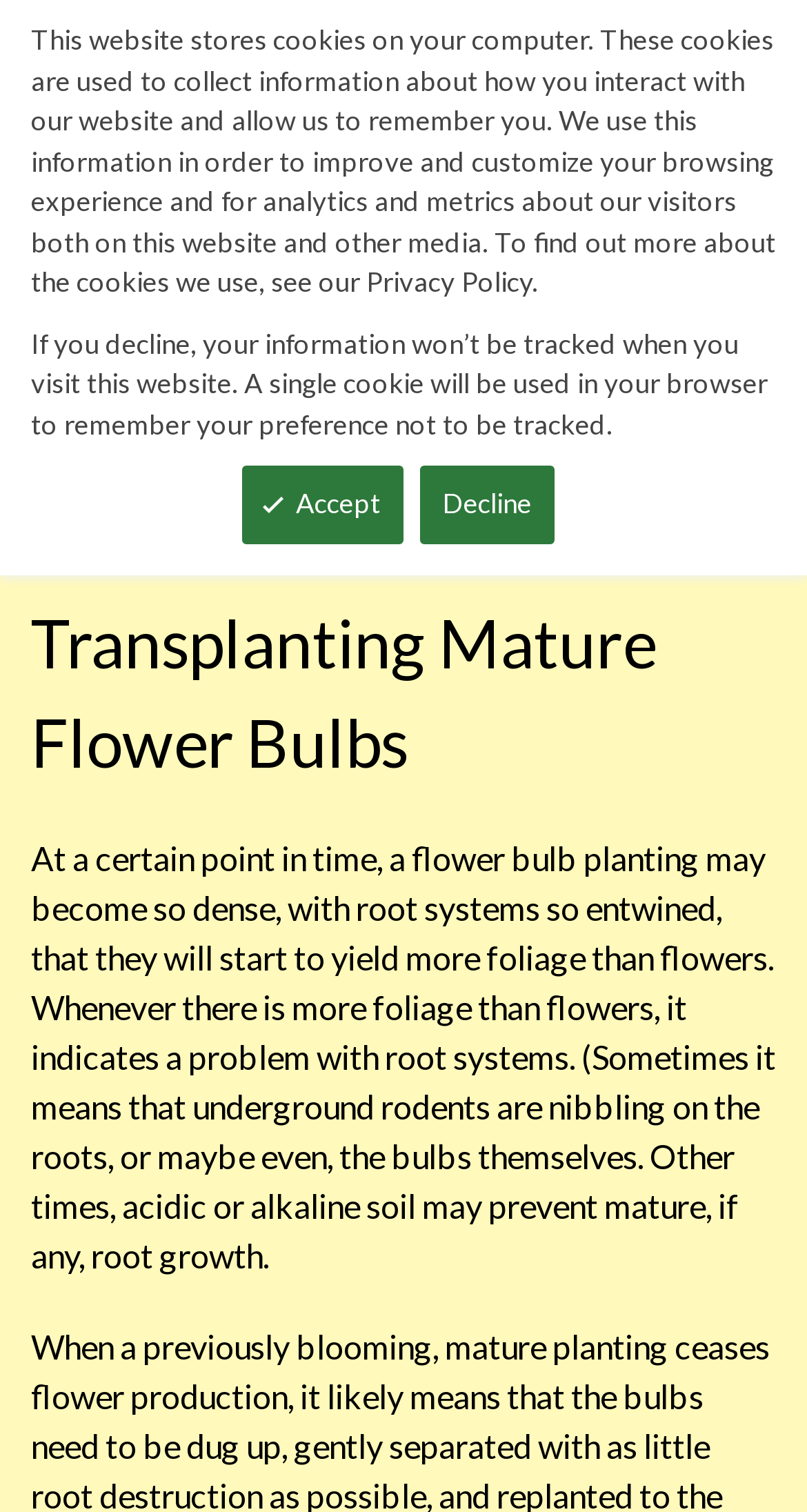What is the problem with root systems if there is more foliage than flowers?
From the image, respond using a single word or phrase.

Root systems are entwined or nibbled by rodents